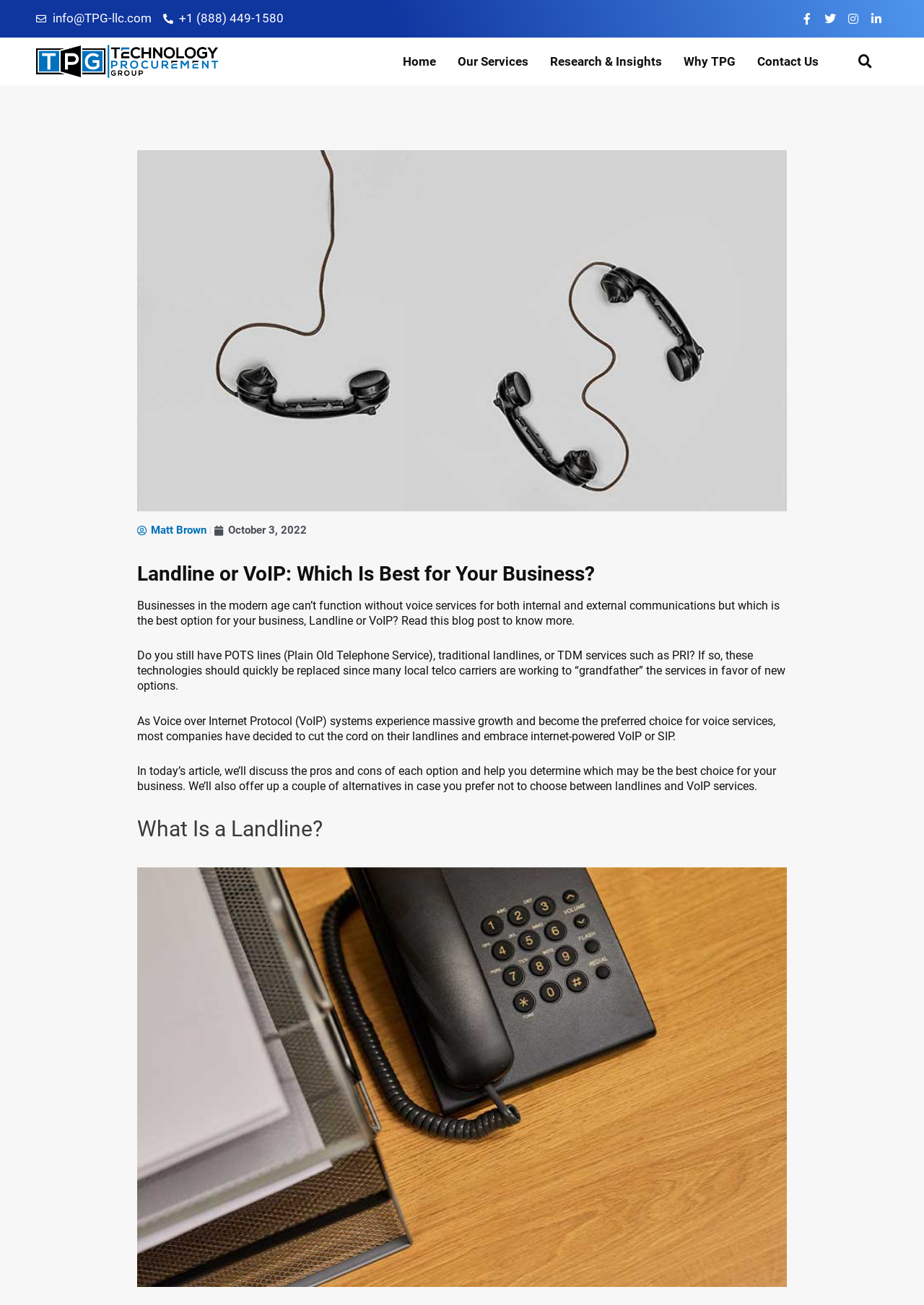Generate a comprehensive description of the webpage content.

This webpage is about comparing landline and VoIP (Voice over Internet Protocol) services for businesses. At the top, there is a navigation menu with links to "Home", "Our Services", "Research & Insights", "Why TPG", and "Contact Us". On the right side of the navigation menu, there is a search bar. Below the navigation menu, there is a prominent image with the title "Landline or VoIP: Which Is Best for Your Business?".

The main content of the webpage is divided into sections, each with a heading. The first section has a brief introduction to the importance of voice services for businesses and the need to choose between landline and VoIP. The following sections discuss the pros and cons of each option, with headings such as "What Is a Landline?".

Throughout the webpage, there are several paragraphs of text that provide more information about landline and VoIP services, including their advantages and disadvantages. There are also images and figures, including one with the title "What Is a Landline?".

At the bottom of the webpage, there is a footer section with links to "info@TPG-llc.com" and "+1 (888) 449-1580", as well as a link to the author of the article, "Matt Brown", and the date "October 3, 2022".